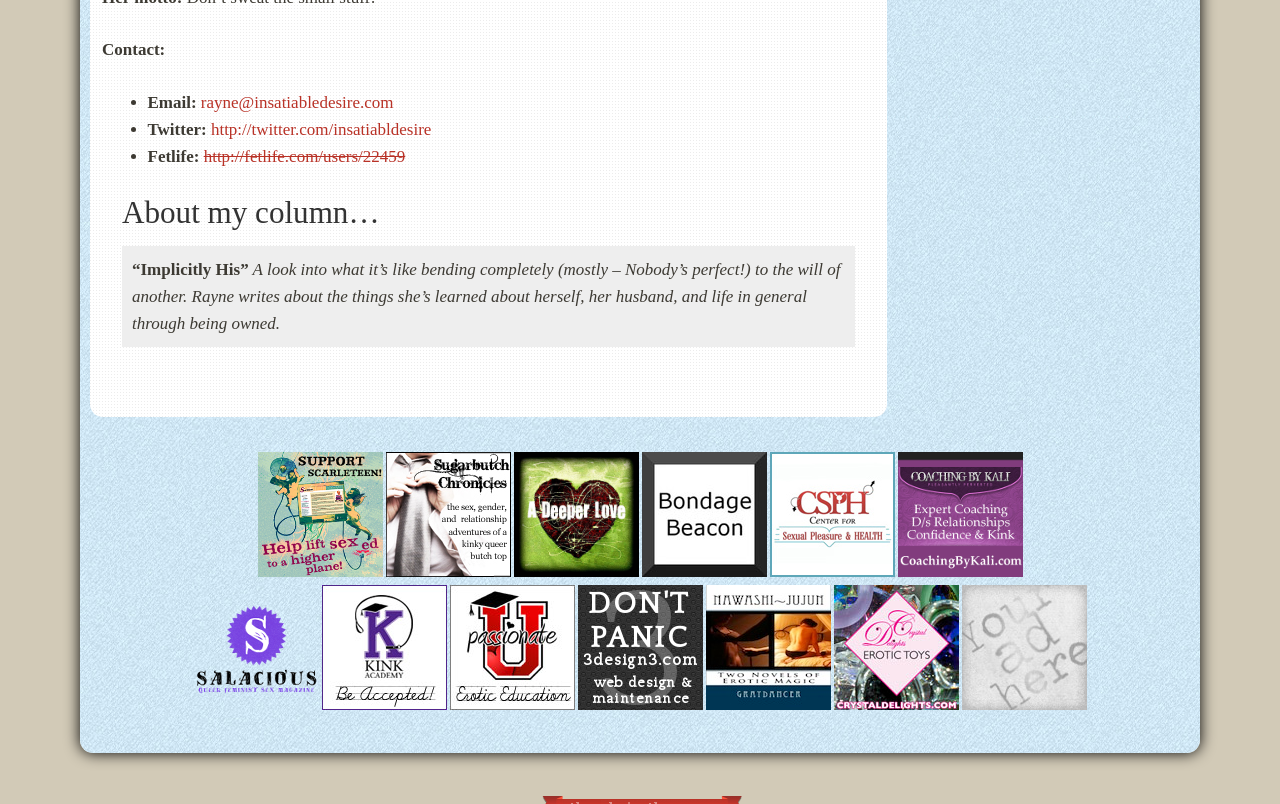Provide the bounding box coordinates of the UI element this sentence describes: "title="Salacious Magazine"".

[0.151, 0.869, 0.249, 0.887]